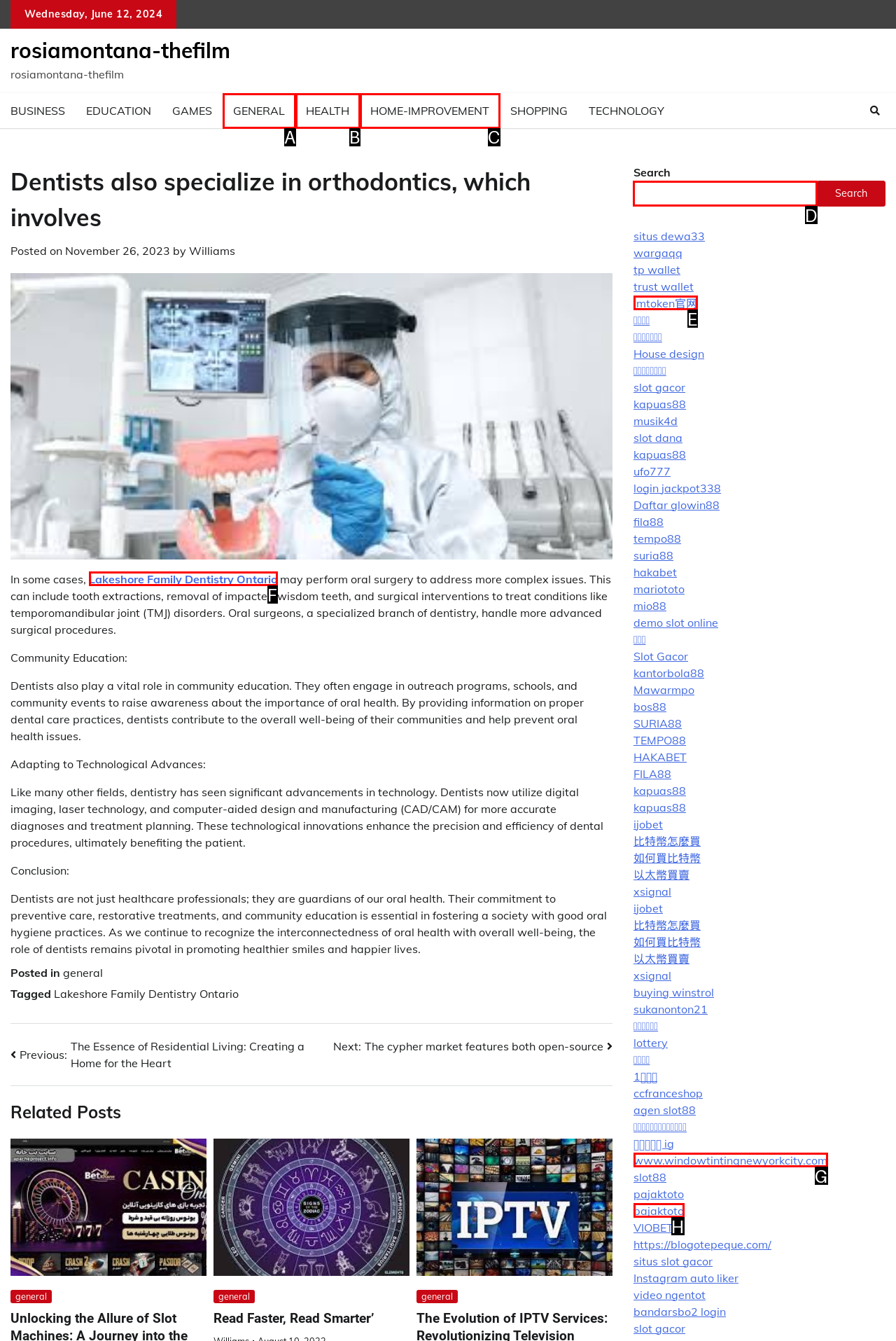Tell me the correct option to click for this task: Search for something
Write down the option's letter from the given choices.

D